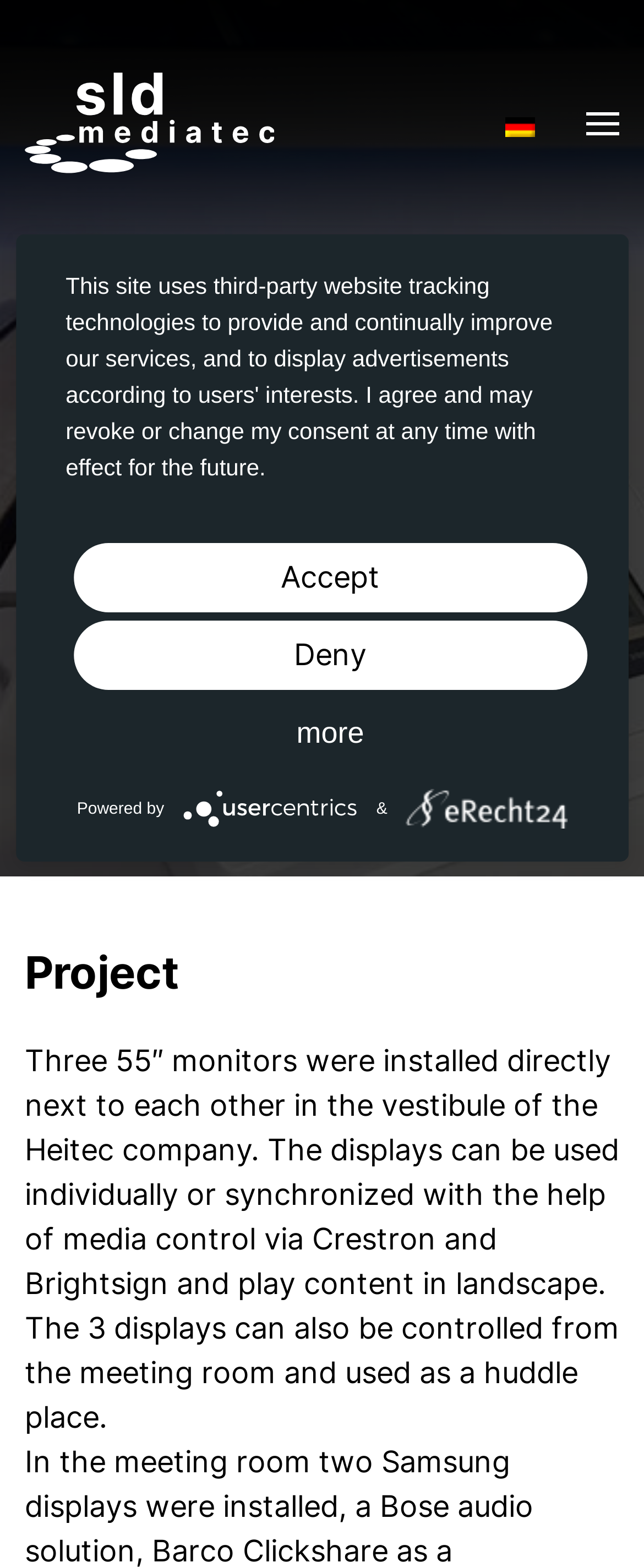Please pinpoint the bounding box coordinates for the region I should click to adhere to this instruction: "View prices".

None